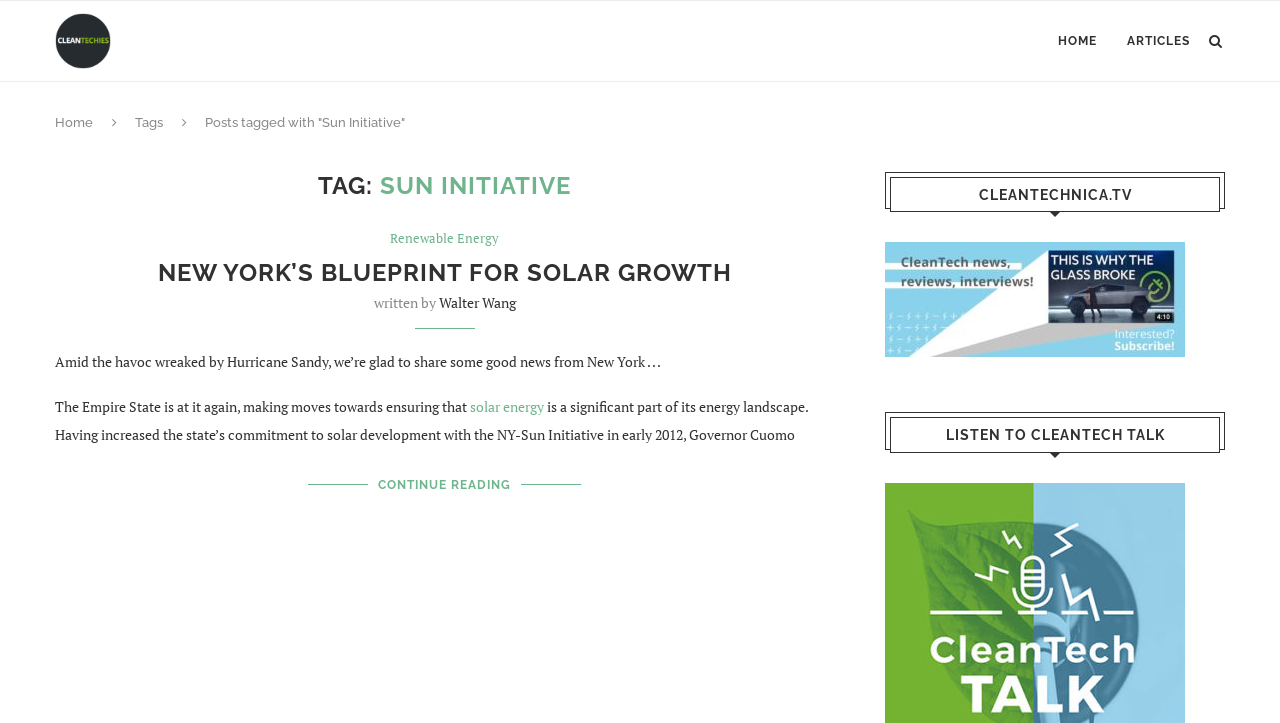Offer an extensive depiction of the webpage and its key elements.

The webpage is about the Sun Initiative, a CleanTechies project. At the top, there is a header section with a logo image and a link to "CleanTechies" on the left, and three links to "HOME", "ARTICLES", and a search icon on the right. Below the header, there is a navigation menu with links to "Home" and a "Tags" section.

The main content area is divided into two sections. On the left, there is a section with a heading "SUN INITIATIVE" and a subheading "TAG:" followed by a list of tags. Below the tags, there is a link to "Renewable Energy".

On the right, there is a section with a heading "NEW YORK’S BLUEPRINT FOR SOLAR GROWTH" followed by a link to the same title. Below the heading, there is an article with a brief introduction written by Walter Wang. The article discusses the NY-Sun Initiative and its impact on solar development in New York. There are links to "solar energy" and "CONTINUE READING" within the article.

At the bottom of the page, there is a complementary section with two headings: "CLEANTECHNICA.TV" and "LISTEN TO CLEANTECH TALK". There are links to CleanTech Talk and an unknown link with no text.